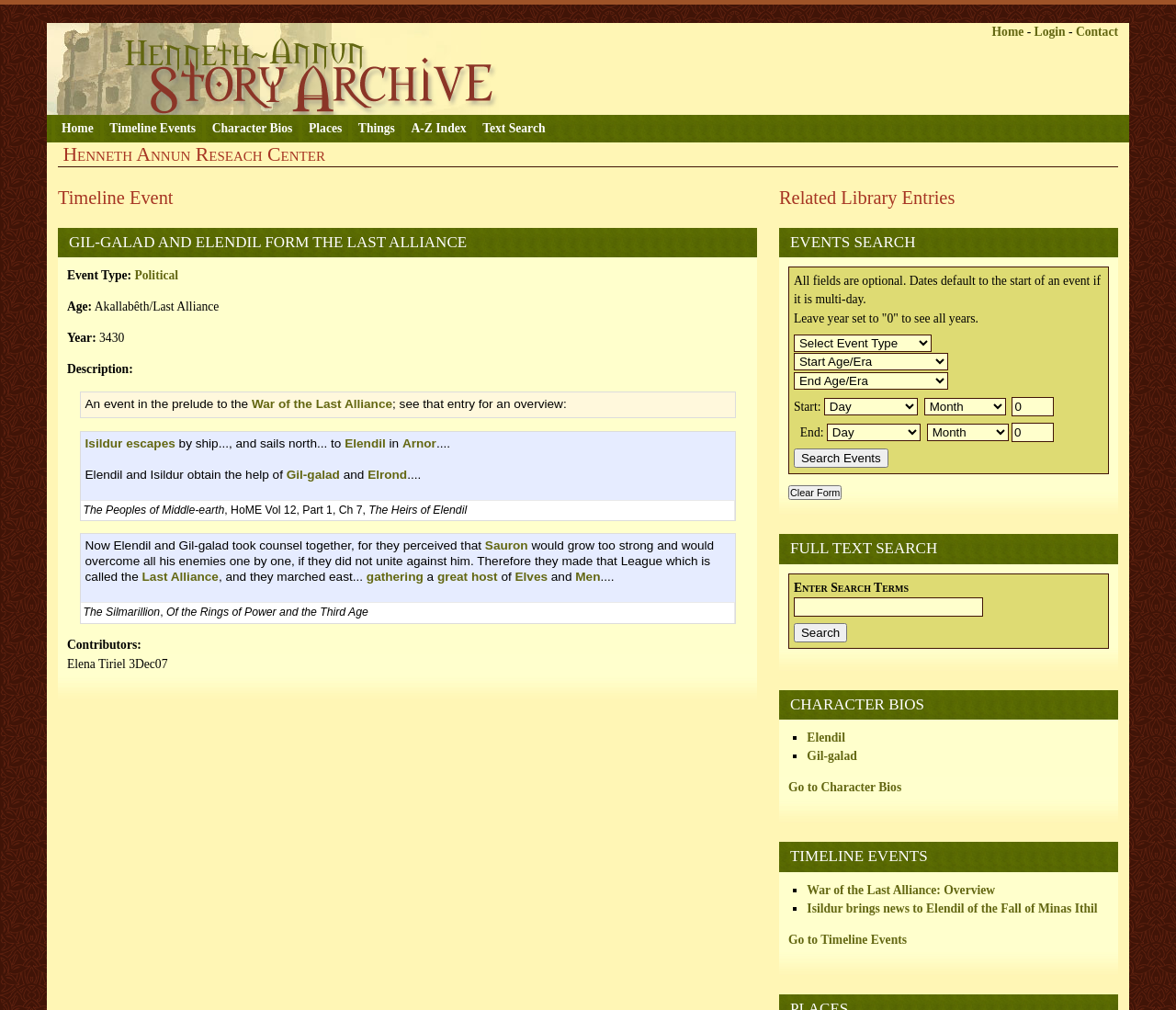What is the name of the alliance formed by Elendil and Gil-galad?
Give a detailed response to the question by analyzing the screenshot.

I found the answer by reading the blockquote text which describes the event 'Gil-galad and Elendil form the Last Alliance'. The text mentions that 'they made that League which is called the Last Alliance'.